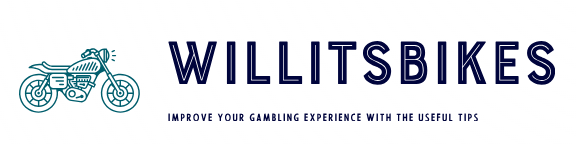Describe all the elements in the image with great detail.

The image prominently features the logo of "Will Its Bikes," which showcases a stylized motorcycle illustration to the left, rendered in a modern and clean design. To the right of the motorcycle, the brand name "WILLITSBIKES" is presented in bold, uppercase letters, emphasizing its significance and creating a strong visual impact. Below the brand name, a tagline reads, "IMPROVE YOUR GAMBLING EXPERIENCE WITH THE USEFUL TIPS," highlighting the website's focus on providing valuable advice for enhancing gambling practices. The overall design combines a sleek aesthetic with informative content, appealing to an audience interested in both motorcycles and gambling strategies.